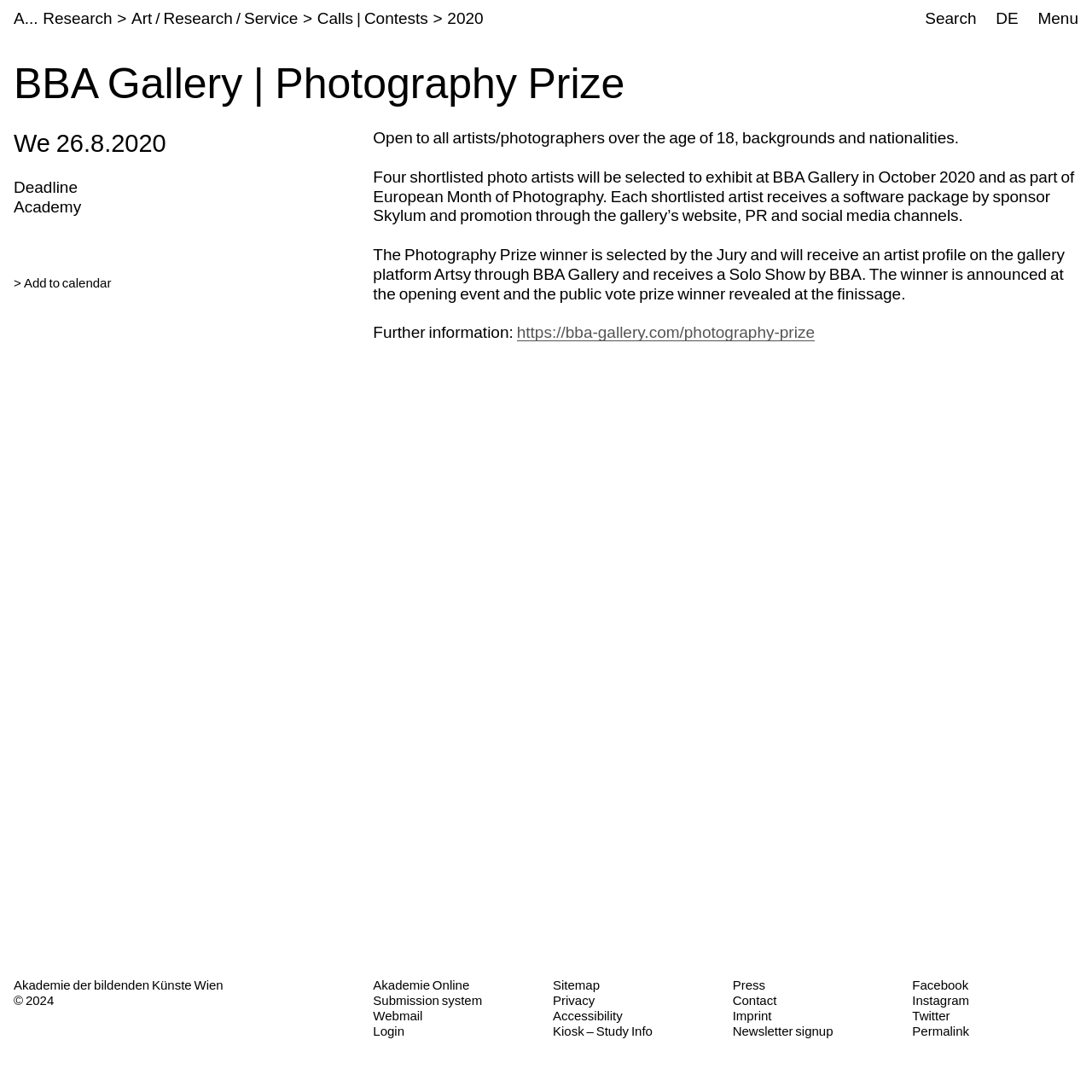Determine the bounding box coordinates for the clickable element required to fulfill the instruction: "Search the website". Provide the coordinates as four float numbers between 0 and 1, i.e., [left, top, right, bottom].

[0.847, 0.009, 0.894, 0.025]